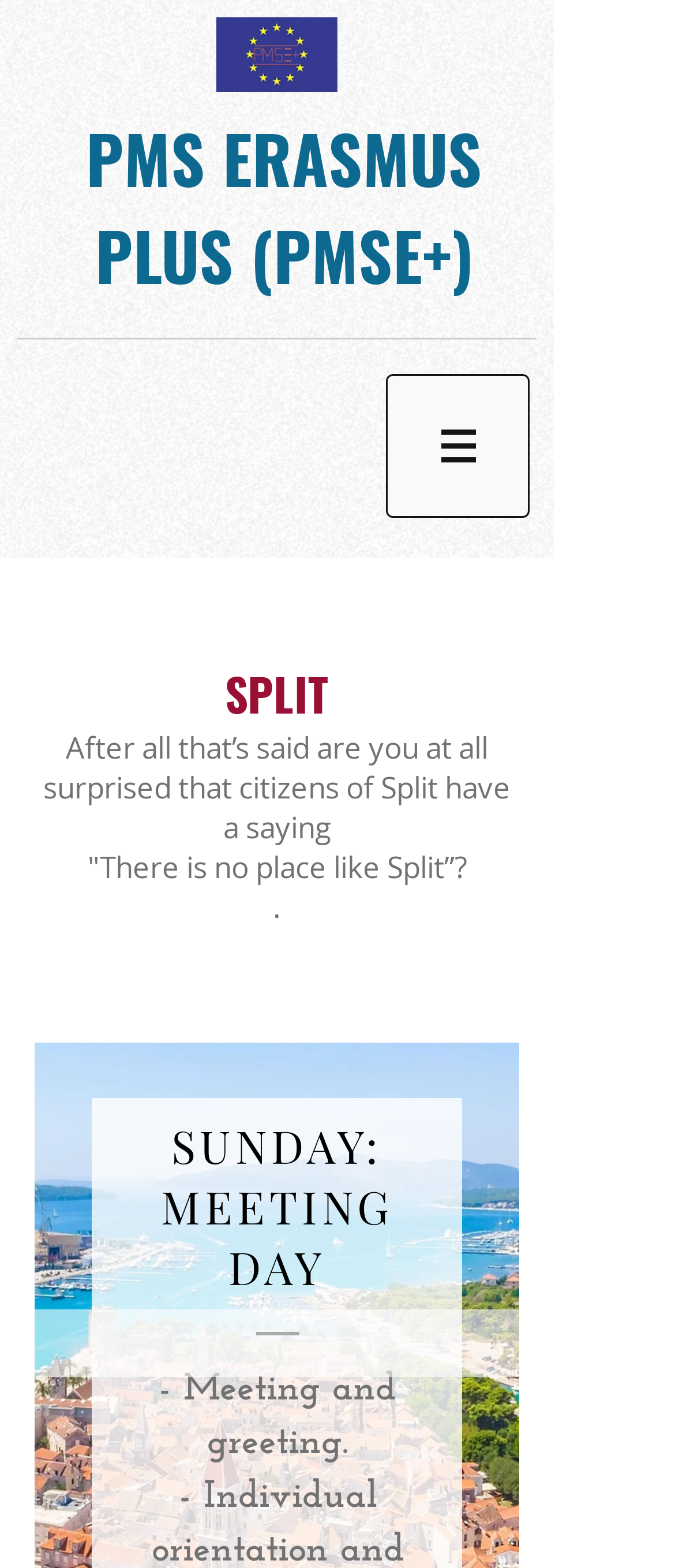How many headings are there on the webpage?
Provide a short answer using one word or a brief phrase based on the image.

3